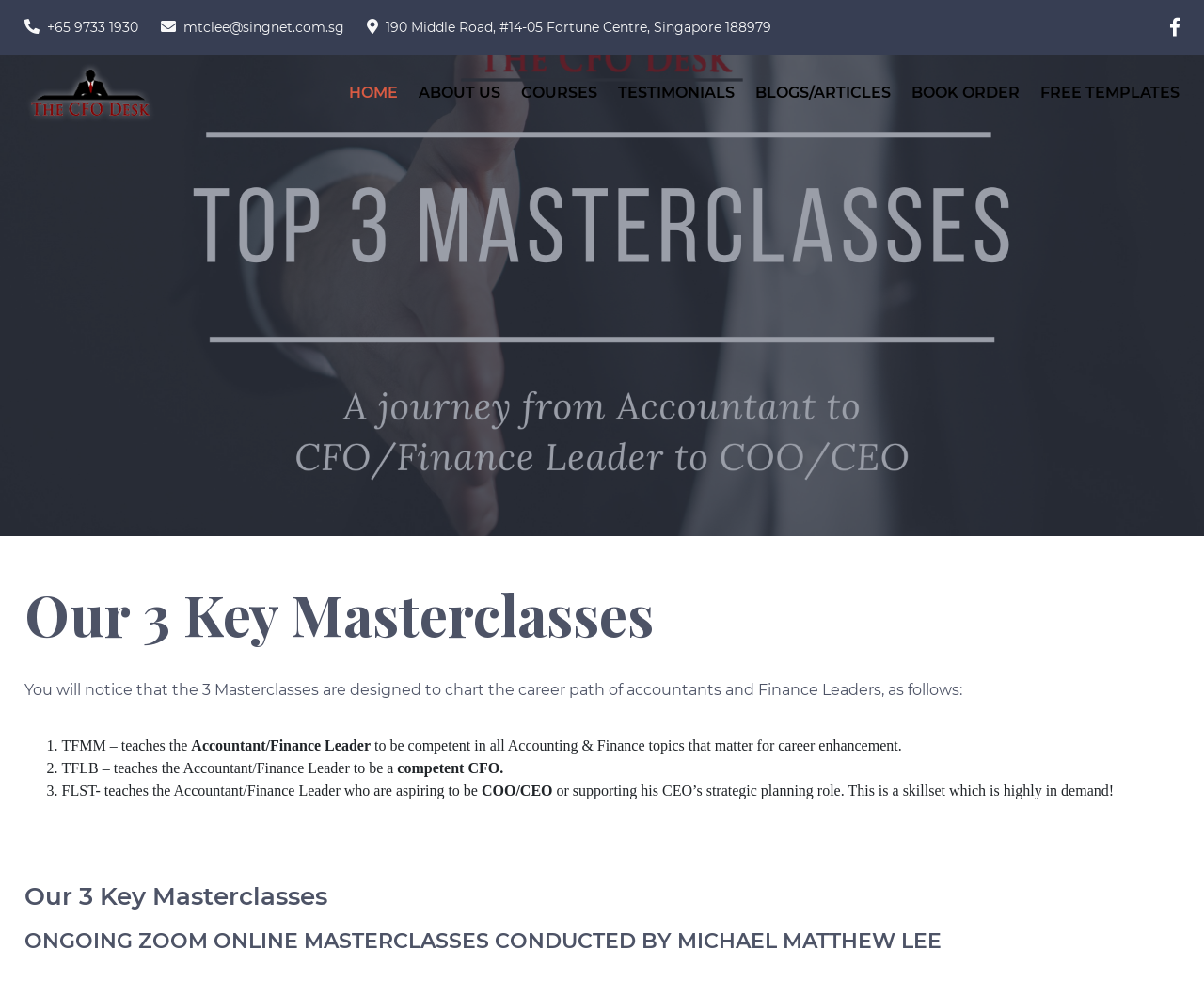What is the location of the CFO Desk? Using the information from the screenshot, answer with a single word or phrase.

Singapore